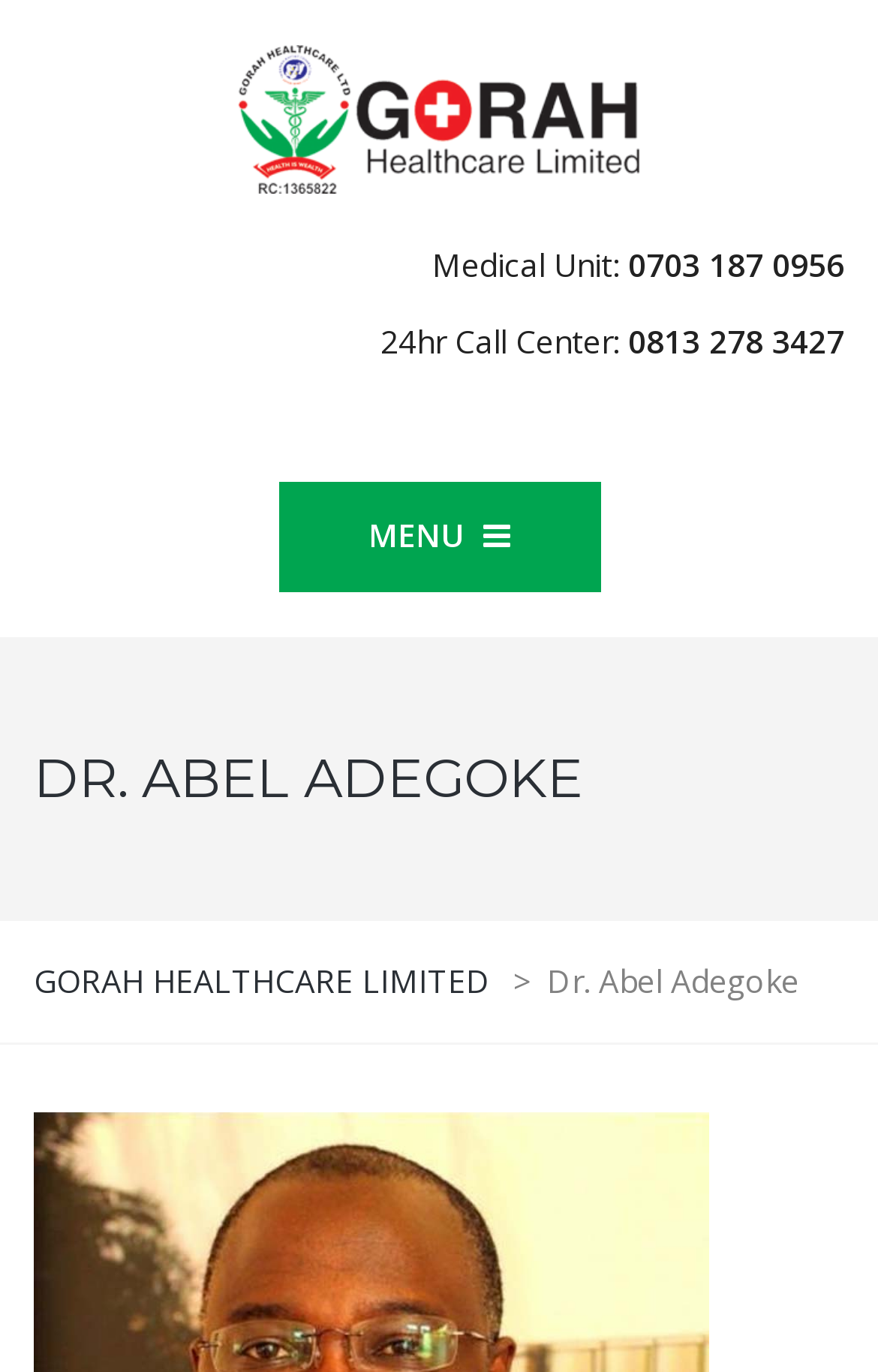Provide the bounding box coordinates of the UI element this sentence describes: "alt="GORAH HEALTHCARE LIMITED"".

[0.272, 0.069, 0.728, 0.1]